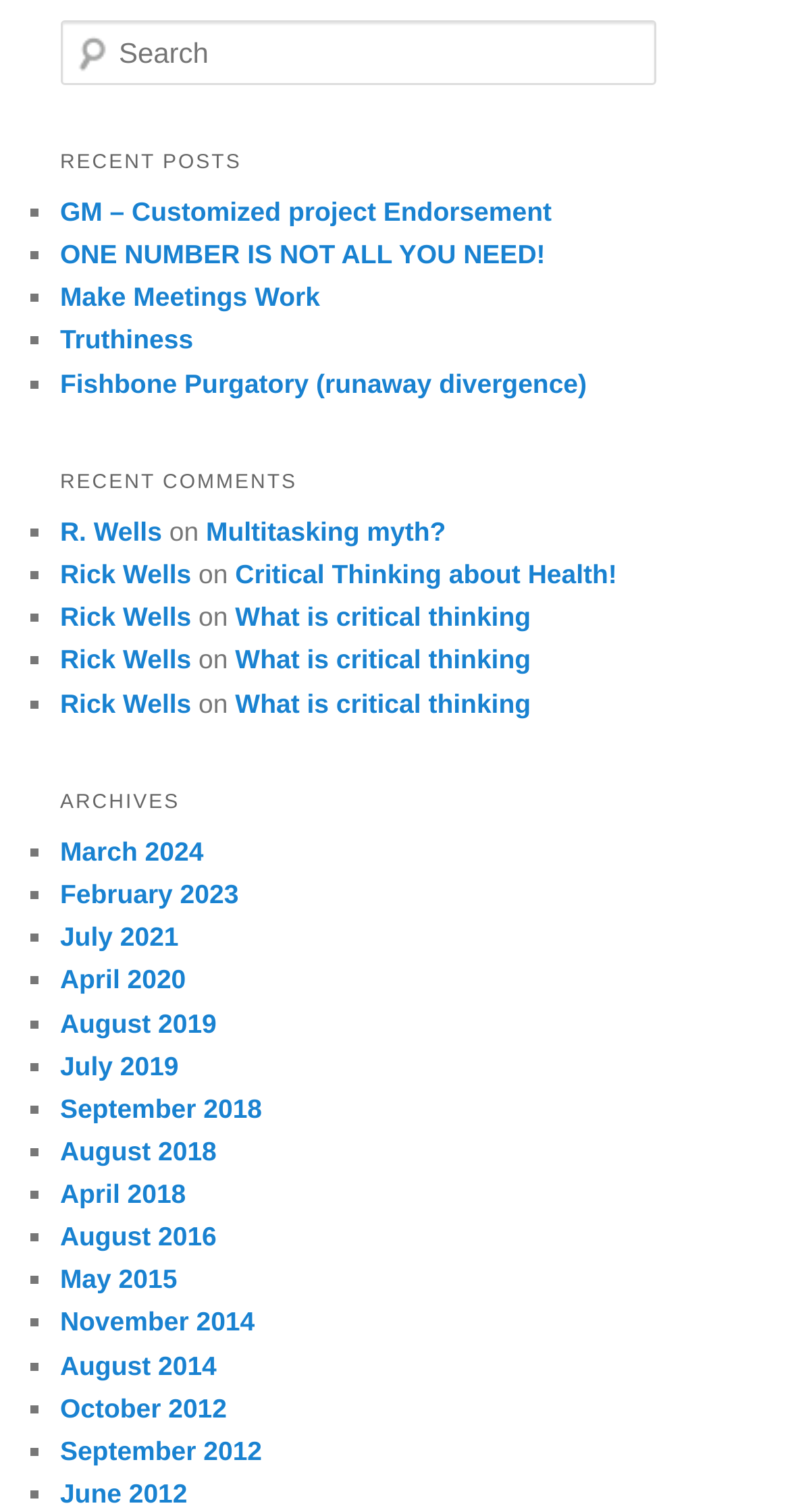Highlight the bounding box coordinates of the region I should click on to meet the following instruction: "Read the post 'What is critical thinking'".

[0.298, 0.398, 0.672, 0.418]